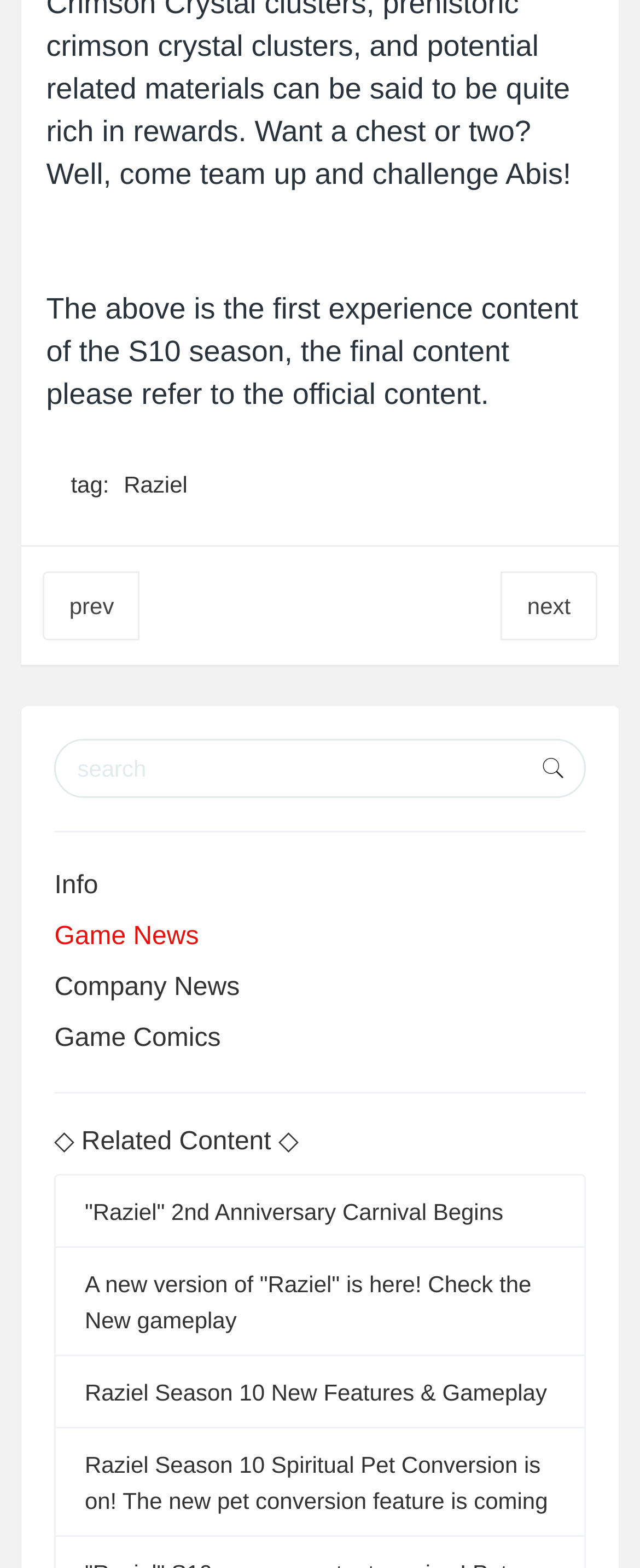Please identify the bounding box coordinates of the element that needs to be clicked to perform the following instruction: "go to the next page".

[0.783, 0.364, 0.933, 0.408]